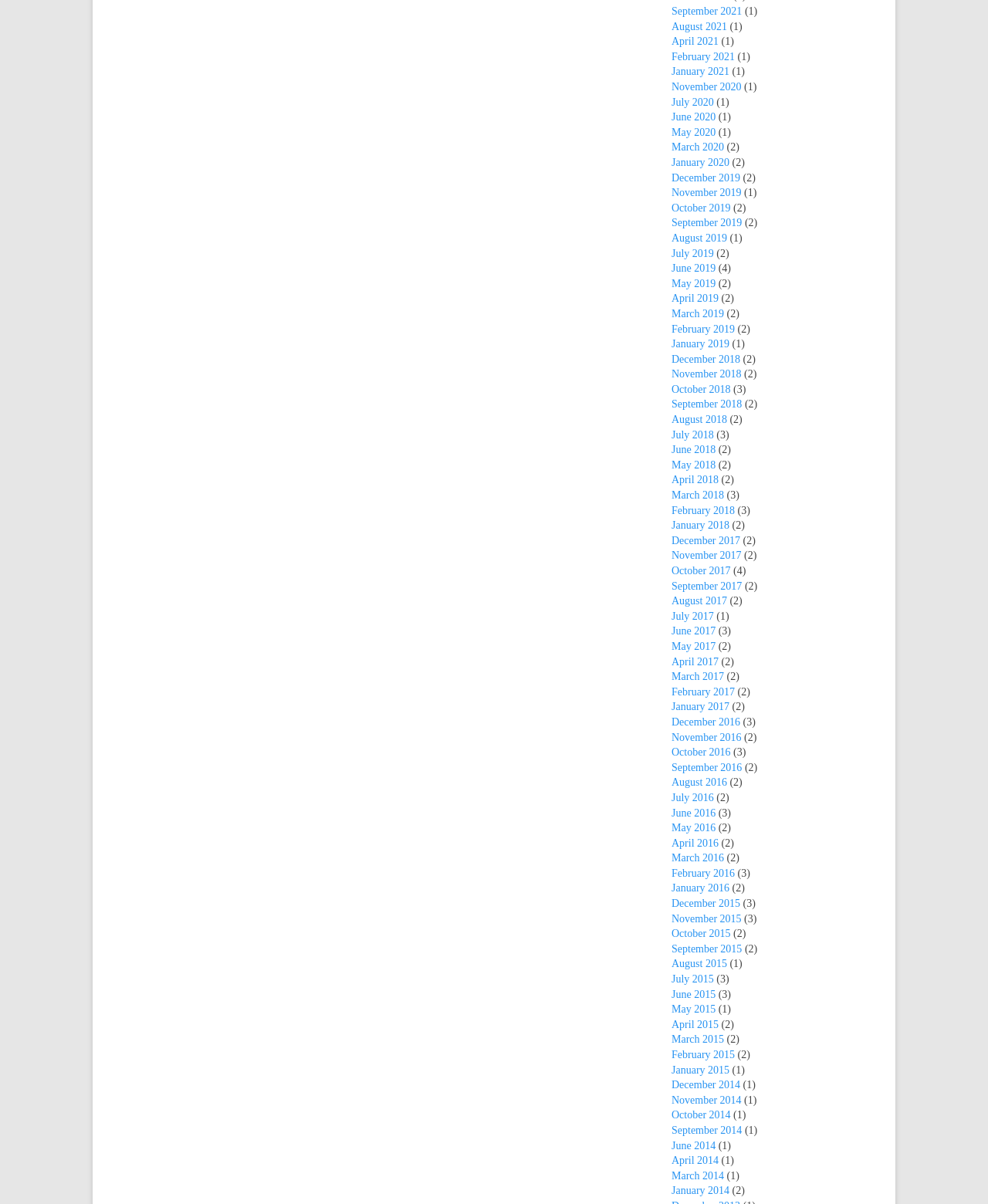Answer the question below with a single word or a brief phrase: 
What is the format of the links on the webpage?

Month Year